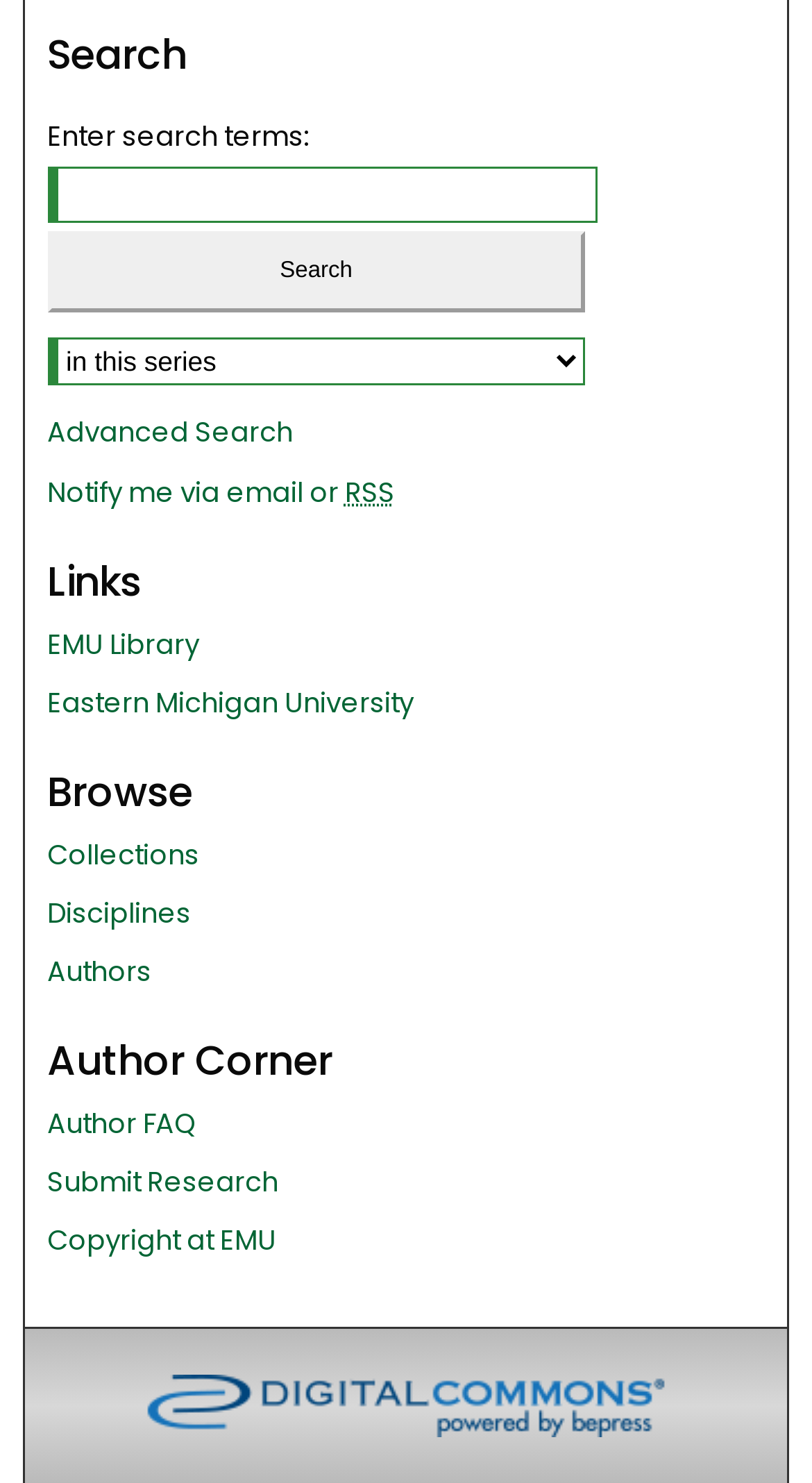Answer with a single word or phrase: 
What is the last link under the 'Author Corner' heading?

Copyright at EMU